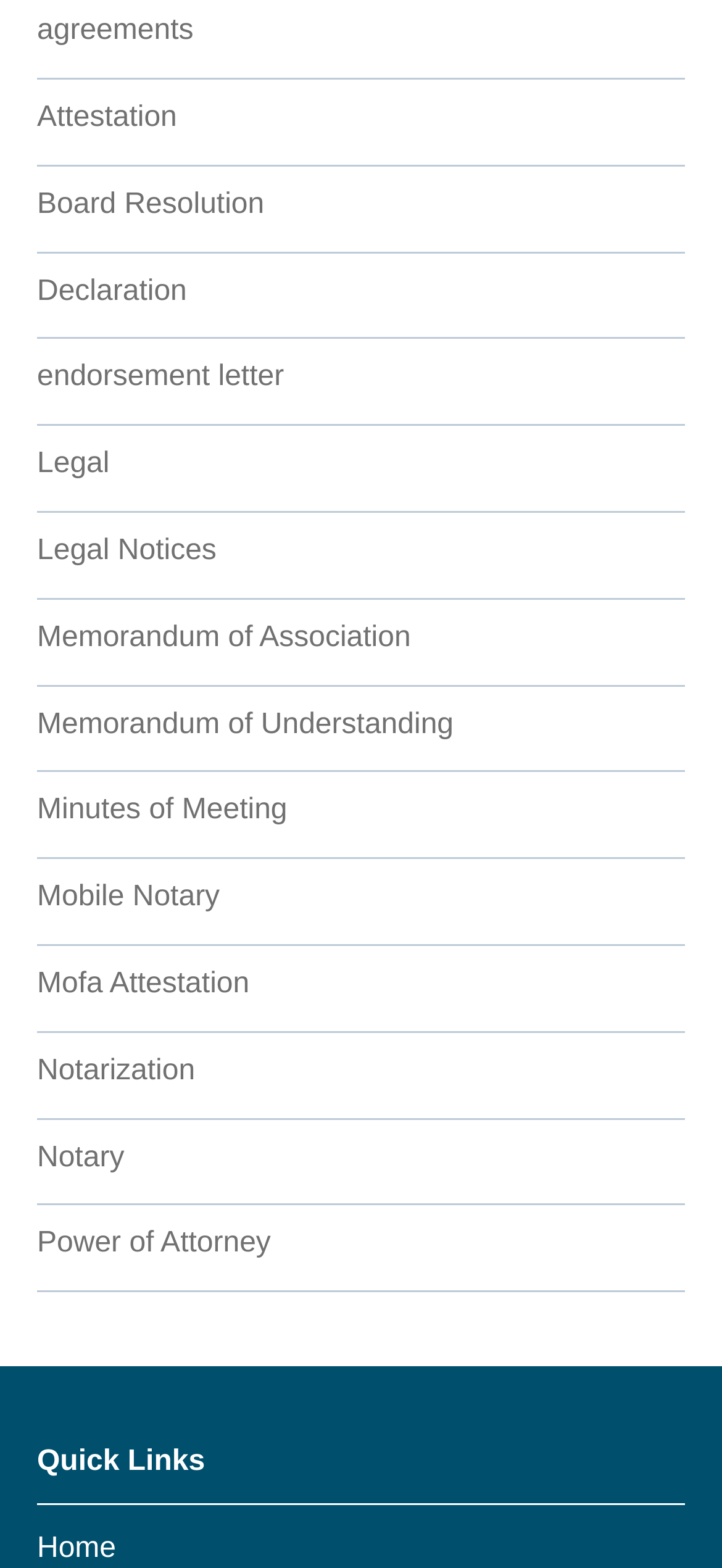Find the bounding box coordinates for the area you need to click to carry out the instruction: "View agreements". The coordinates should be four float numbers between 0 and 1, indicated as [left, top, right, bottom].

[0.051, 0.01, 0.268, 0.03]